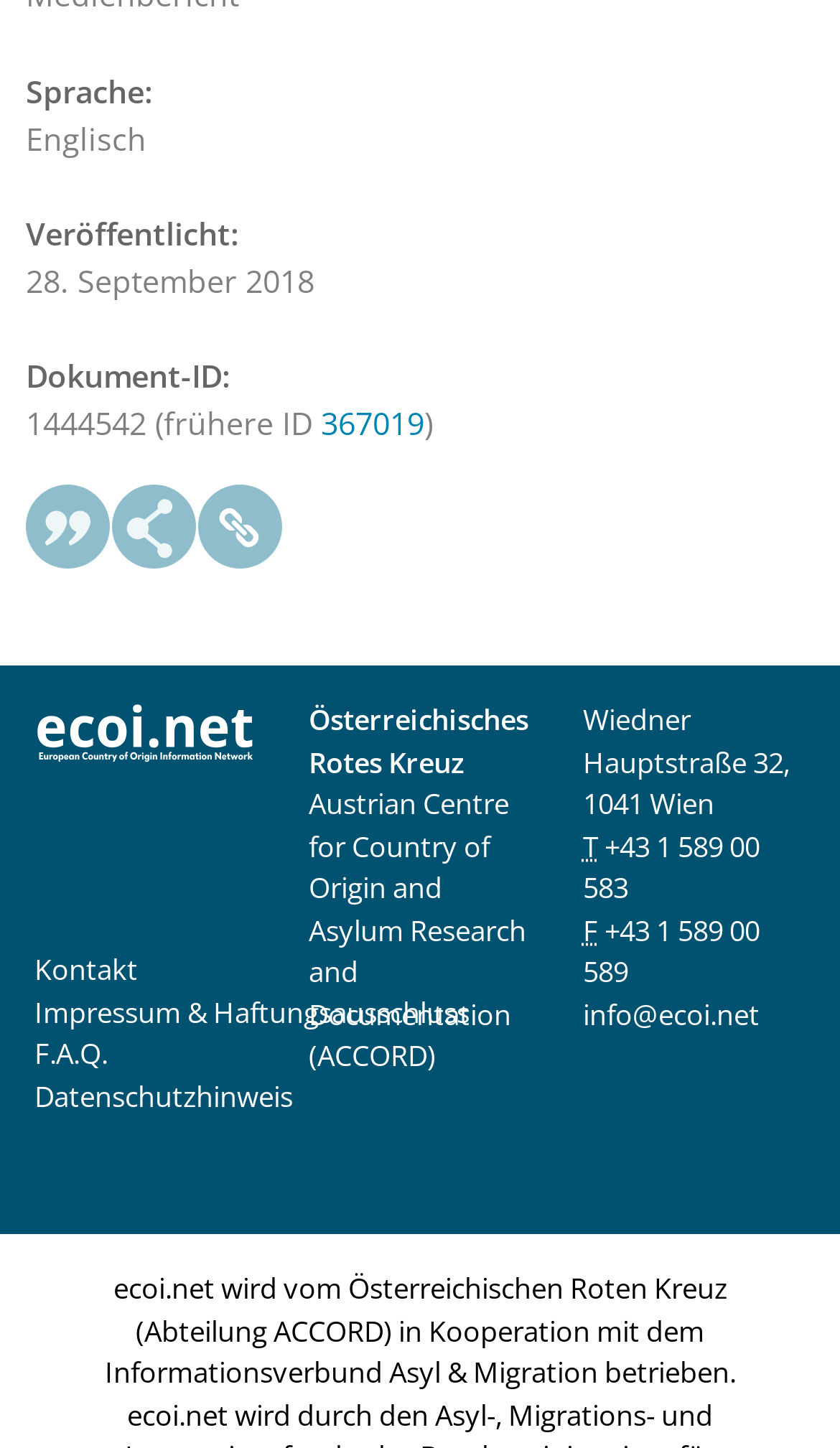What is the phone number of the Austrian Centre?
Look at the image and provide a short answer using one word or a phrase.

+43 1 589 00 583